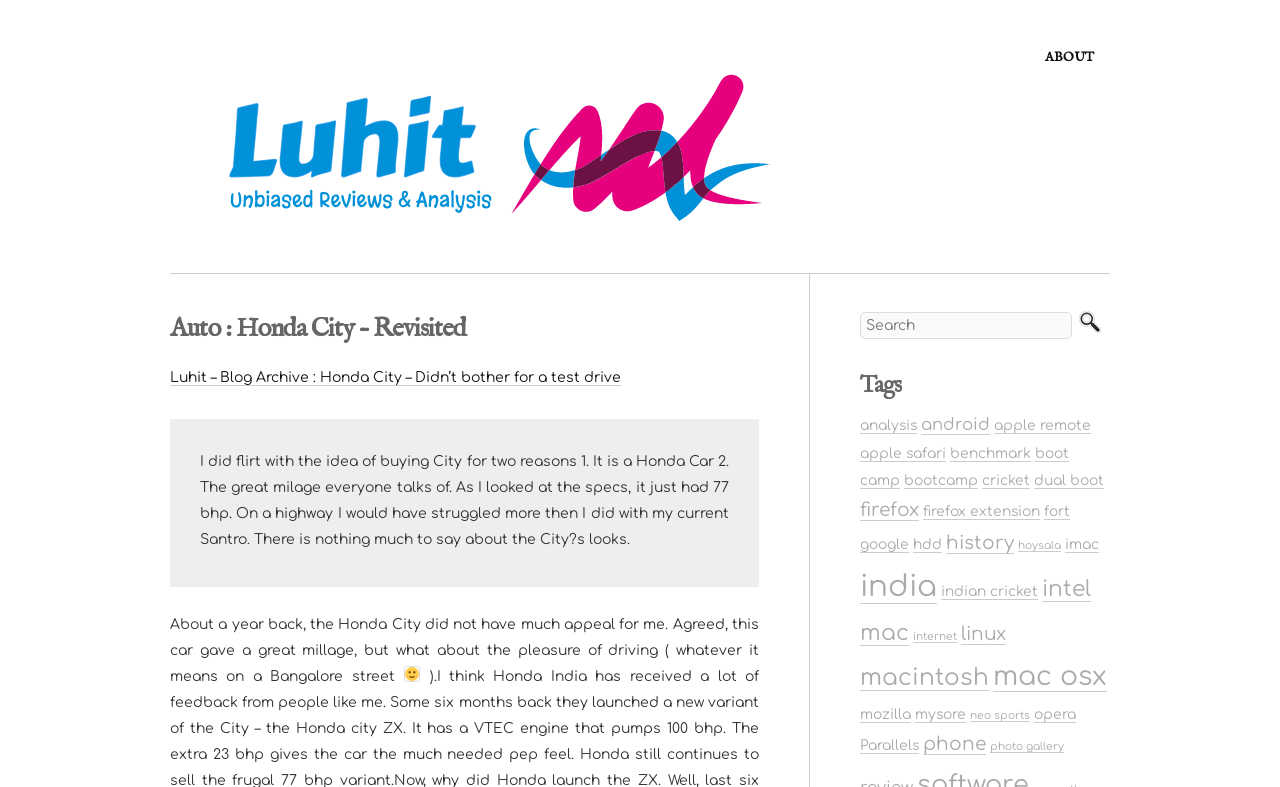Please answer the following question using a single word or phrase: 
What is the name of the blog?

Luhit